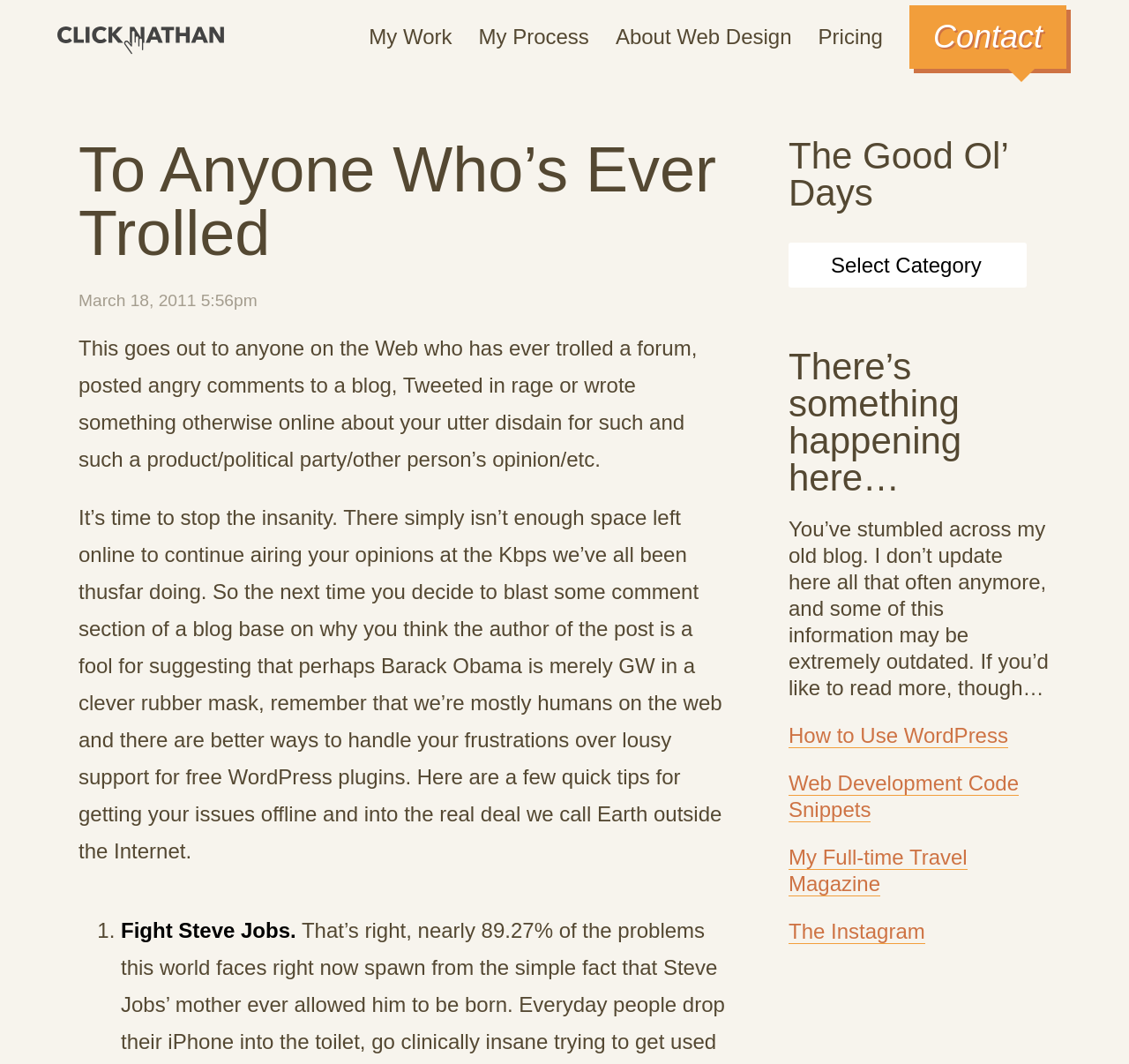What is the author's occupation?
Your answer should be a single word or phrase derived from the screenshot.

Web designer